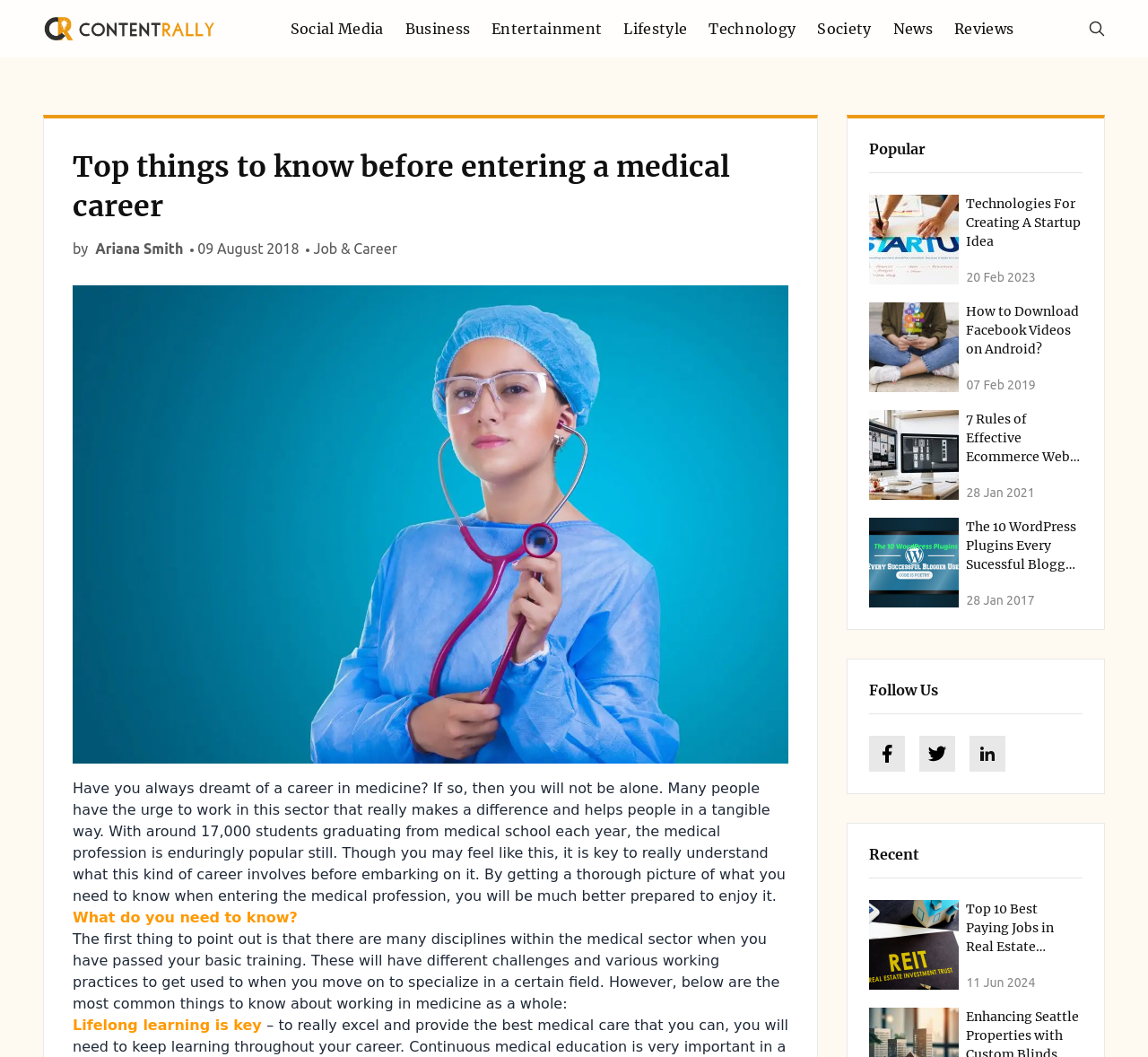Please give a concise answer to this question using a single word or phrase: 
How many students graduate from medical school each year?

17,000